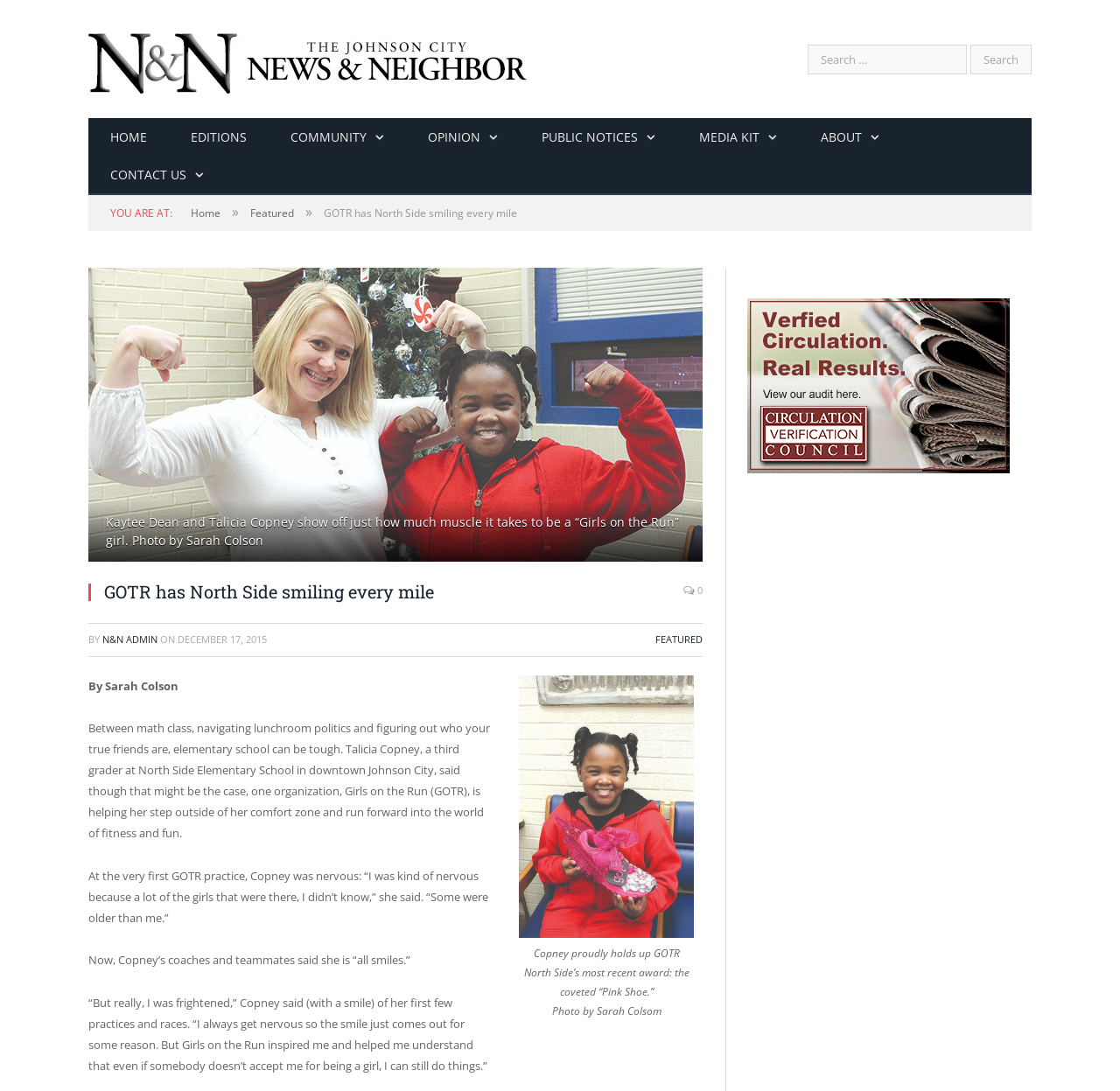Pinpoint the bounding box coordinates of the clickable element to carry out the following instruction: "Go to the home page."

[0.079, 0.108, 0.151, 0.144]